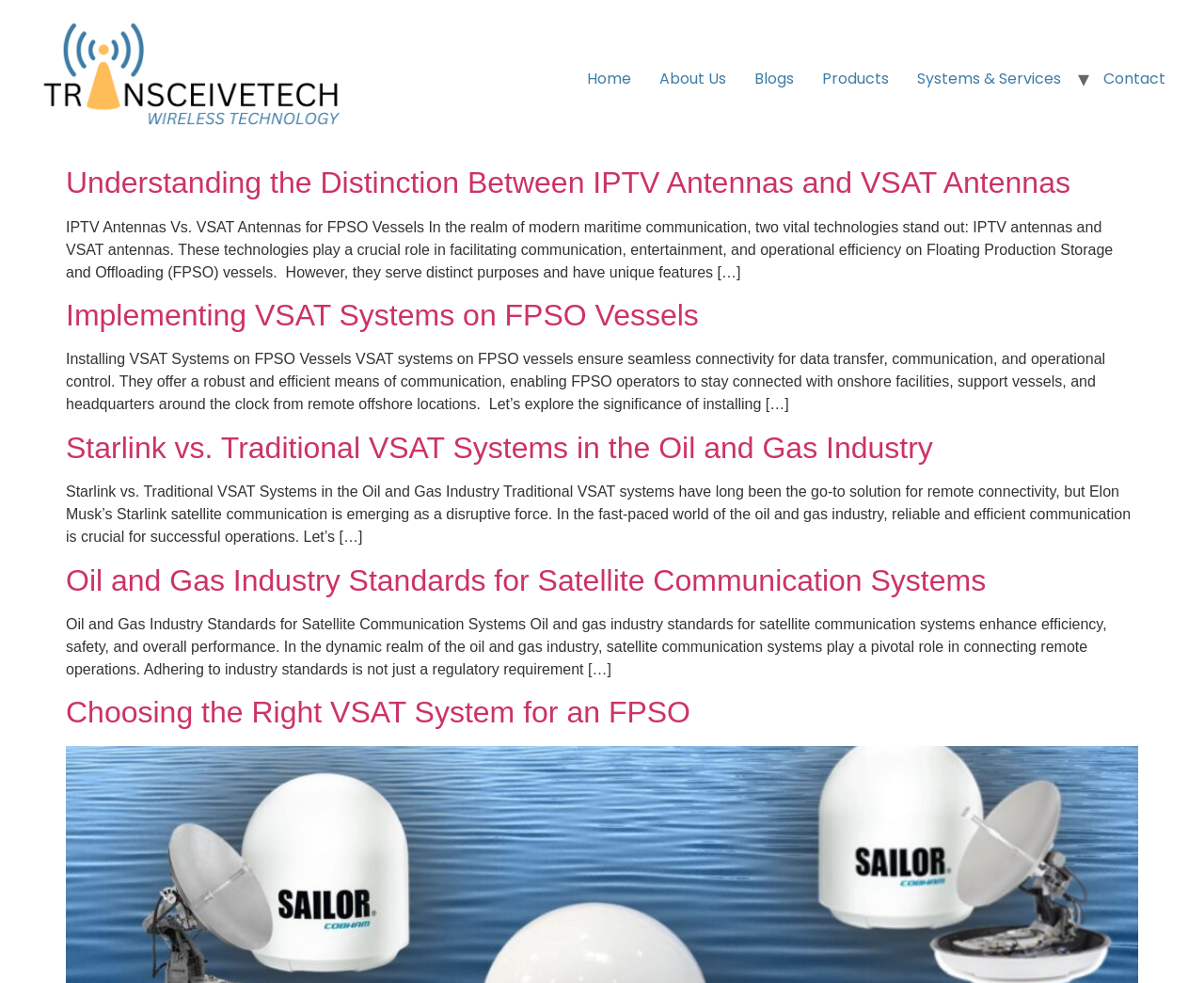Please determine the bounding box coordinates of the area that needs to be clicked to complete this task: 'Go to the Home page'. The coordinates must be four float numbers between 0 and 1, formatted as [left, top, right, bottom].

[0.476, 0.065, 0.536, 0.095]